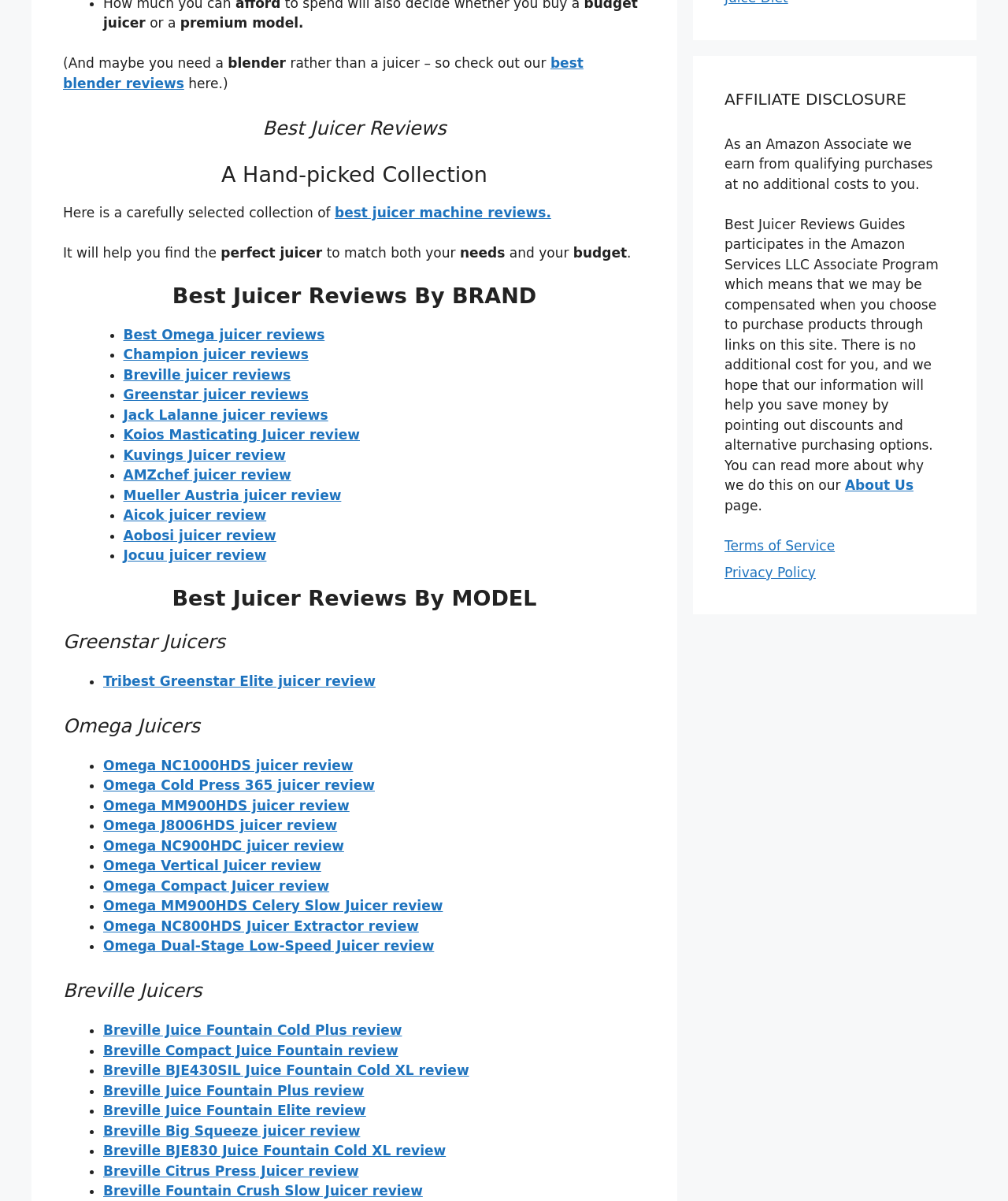Using the provided element description "Mueller Austria juicer review", determine the bounding box coordinates of the UI element.

[0.122, 0.406, 0.339, 0.419]